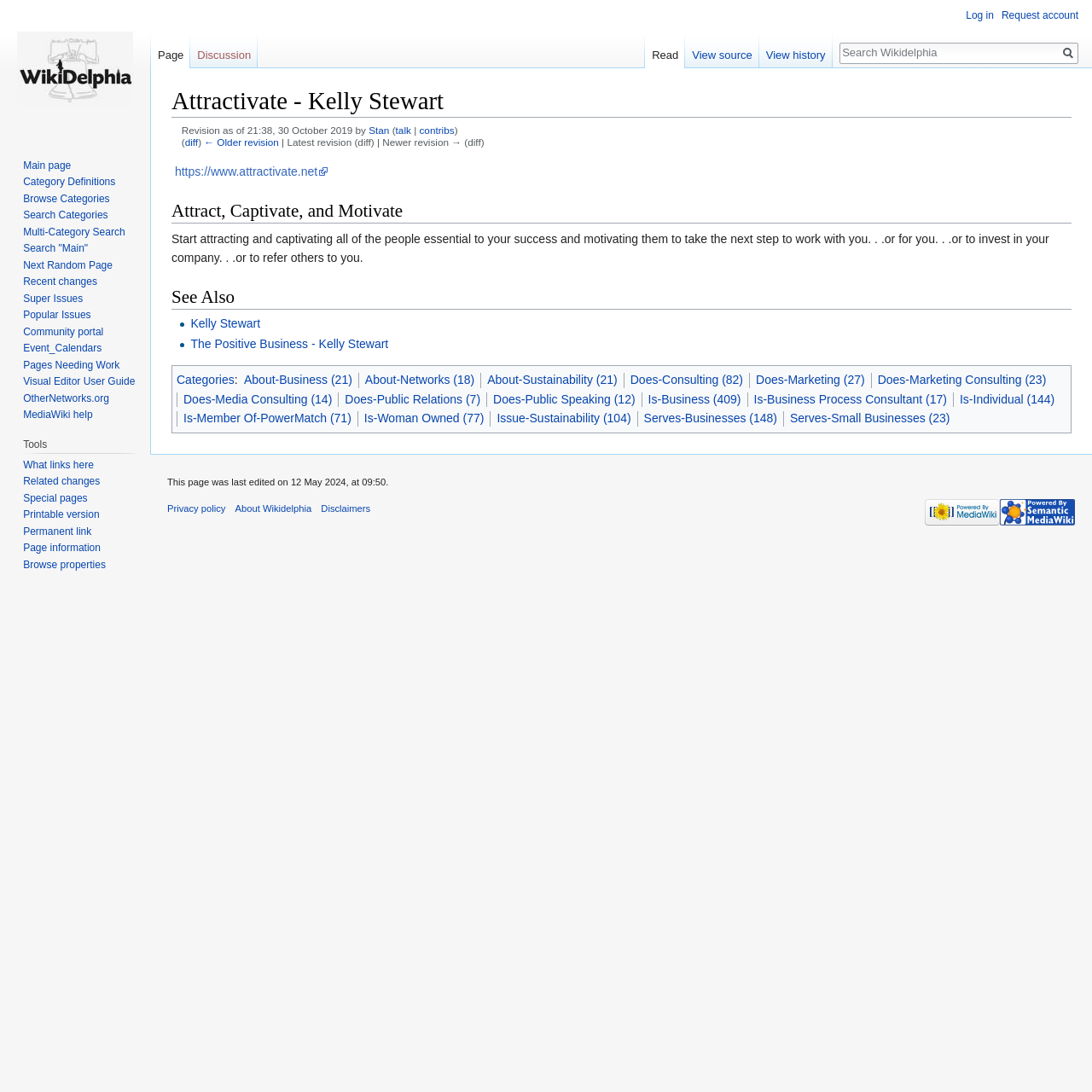Give a one-word or short phrase answer to this question: 
Who is Kelly Stewart?

Kelly Stewart